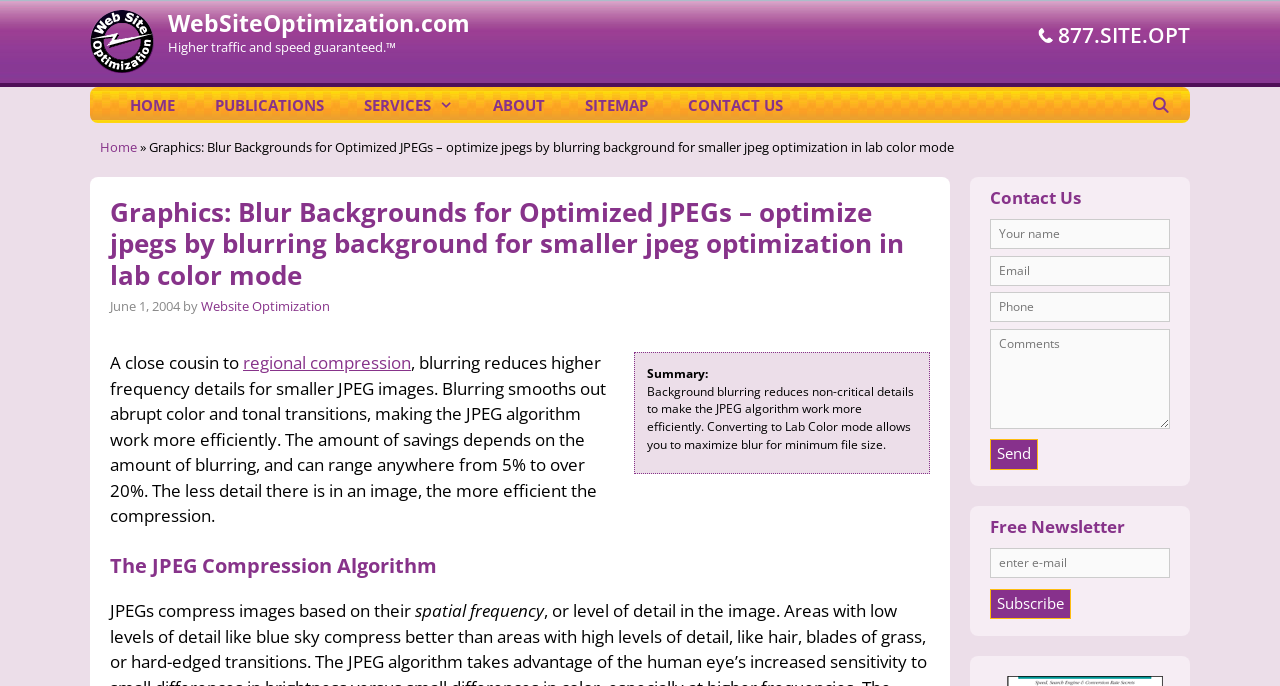What can you do in the 'Contact Us' section?
Provide a detailed and extensive answer to the question.

I found a section on the page labeled 'Contact Us', which contains a form with fields for name, email, phone, and comments. There is also a 'Send' button, indicating that users can send a message to the website owners.